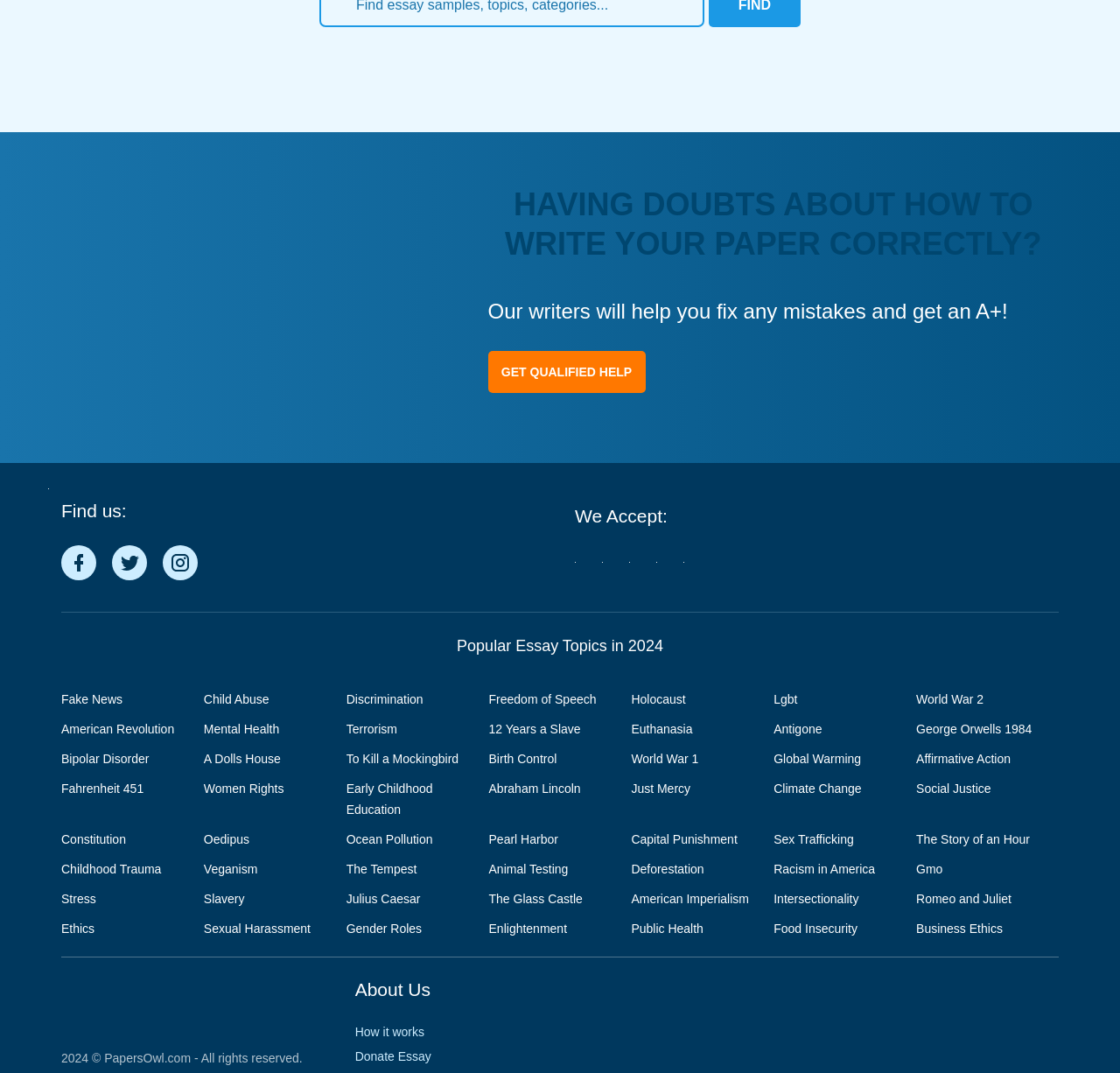What is the copyright year of the website?
Can you give a detailed and elaborate answer to the question?

The copyright year of the website is 2024, as indicated by the text '2024 © PapersOwl.com - All rights reserved.' at the bottom of the page.